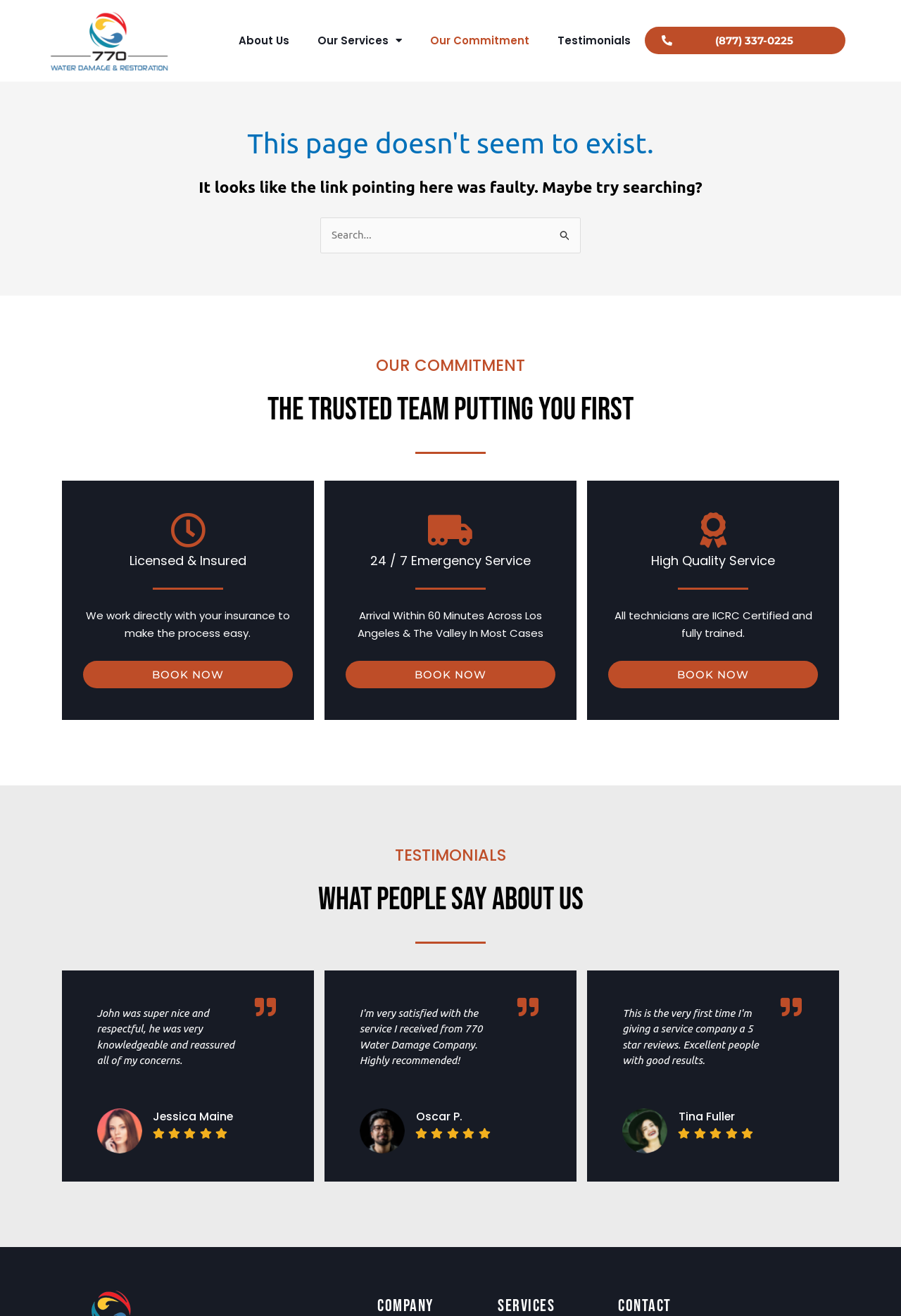What is the phone number to contact? Analyze the screenshot and reply with just one word or a short phrase.

(877) 337-0225